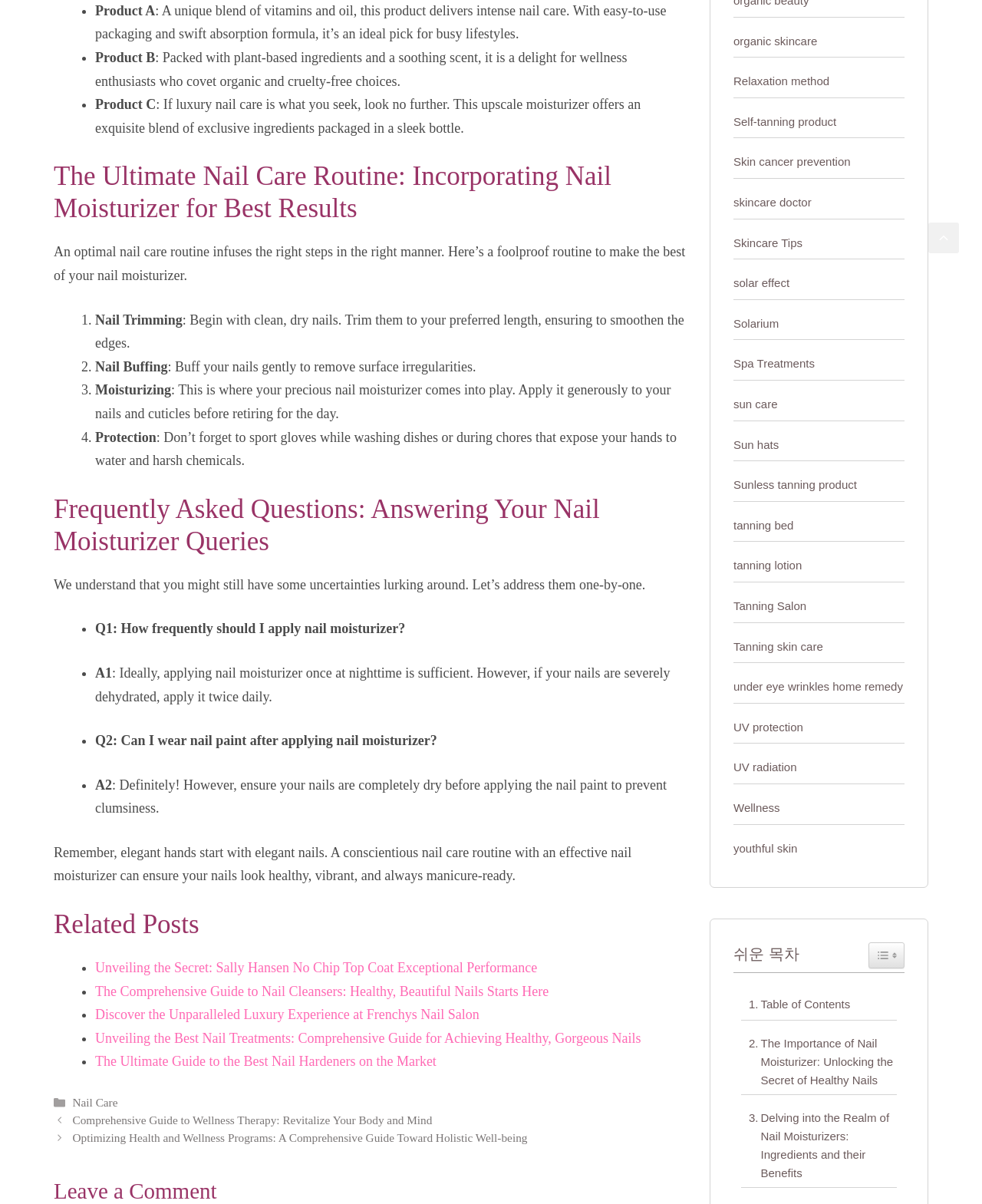For the given element description Skin cancer prevention, determine the bounding box coordinates of the UI element. The coordinates should follow the format (top-left x, top-left y, bottom-right x, bottom-right y) and be within the range of 0 to 1.

[0.747, 0.129, 0.866, 0.14]